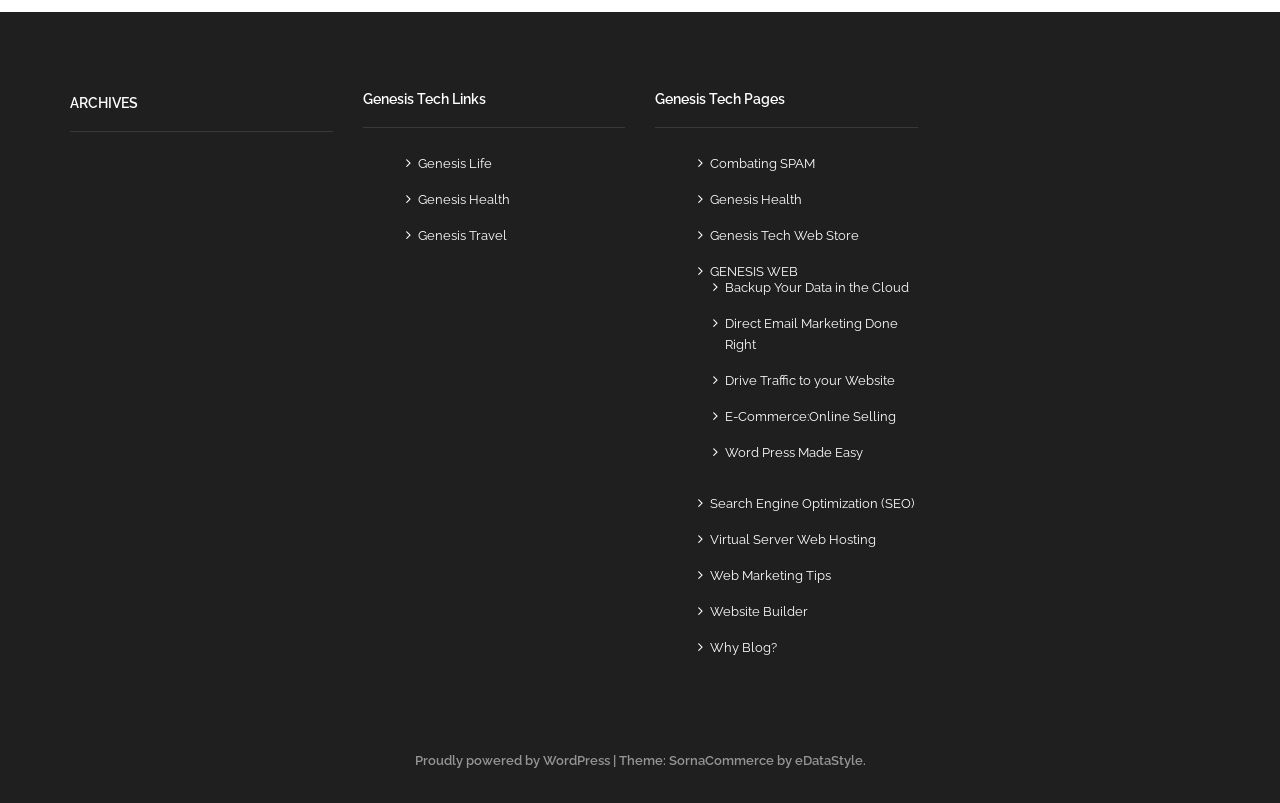What is the theme of the website?
Using the image as a reference, answer with just one word or a short phrase.

SornaCommerce